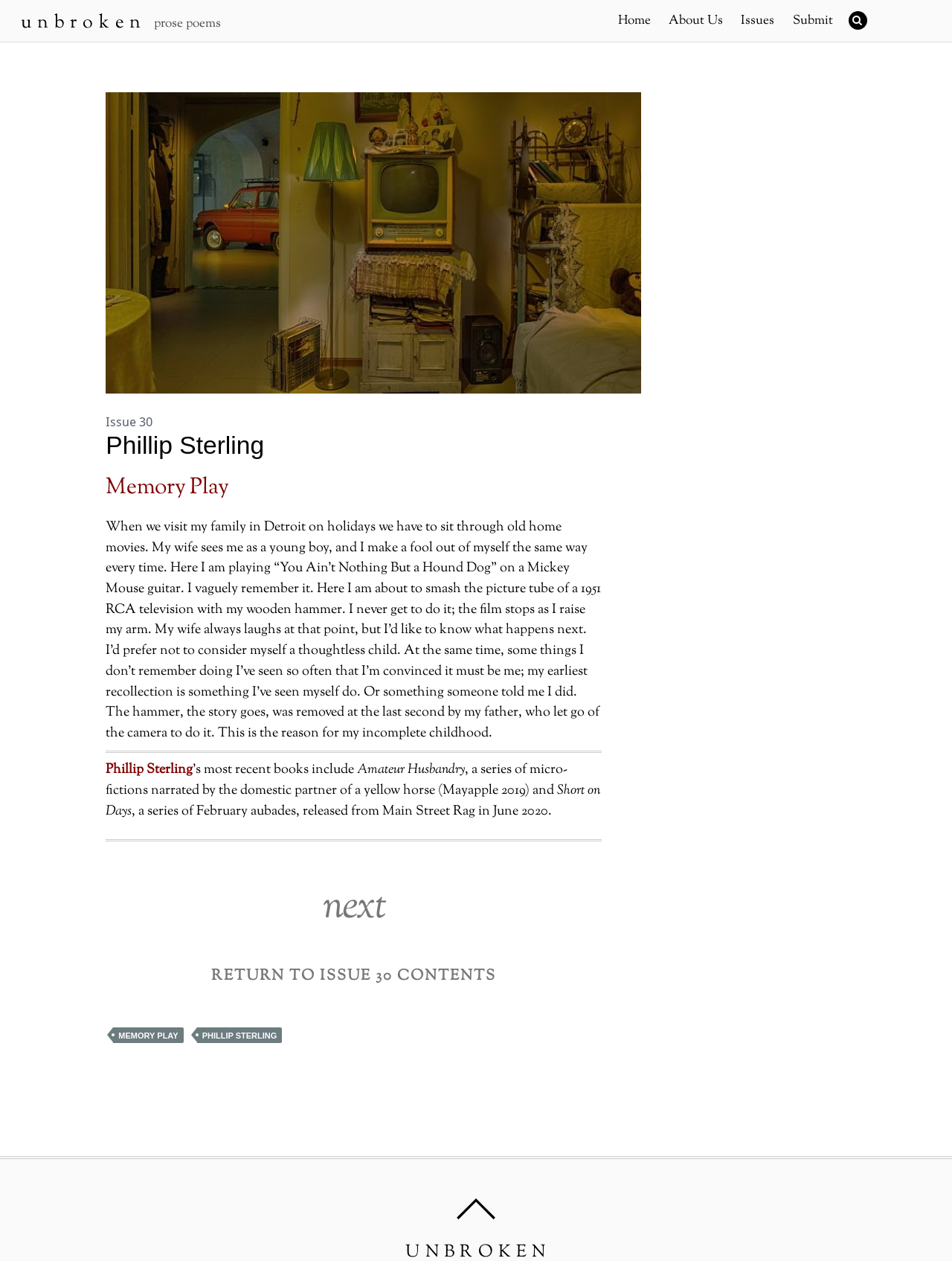Describe all the key features of the webpage in detail.

This webpage appears to be a literary magazine or journal, with a focus on prose poetry. At the top of the page, there is a header section with links to various sections of the website, including "Home", "About Us", "Issues", and "Submit". There is also a search bar located at the top right corner of the page.

Below the header section, there is a large article section that takes up most of the page. This section is divided into several parts. At the top, there is a figure with an image of a person, Phillip Sterling, who is likely the author of the poem or article that follows. Below the image, there is a heading with the title "Phillip Sterling", followed by a link to "Issue 30".

The main content of the article is a poem or prose piece titled "Memory Play", which is displayed in a large block of text. The poem appears to be a personal and introspective reflection on the author's childhood, with vivid descriptions of old home movies and the author's memories of playing with a Mickey Mouse guitar and attempting to smash a TV screen.

Below the poem, there is a separator line, followed by a section with information about the author, including their name and a list of their recent books, including "Amateur", "Husbandry", and "Short on Days". There is another separator line, followed by a heading that says "next" and a link to the next page or section.

At the bottom of the page, there are links to return to the contents of Issue 30, as well as links to the poem "Memory Play" and the author's name, Phillip Sterling. There is also a small section at the bottom right corner of the page with a social media icon, likely a link to the magazine's social media profile.